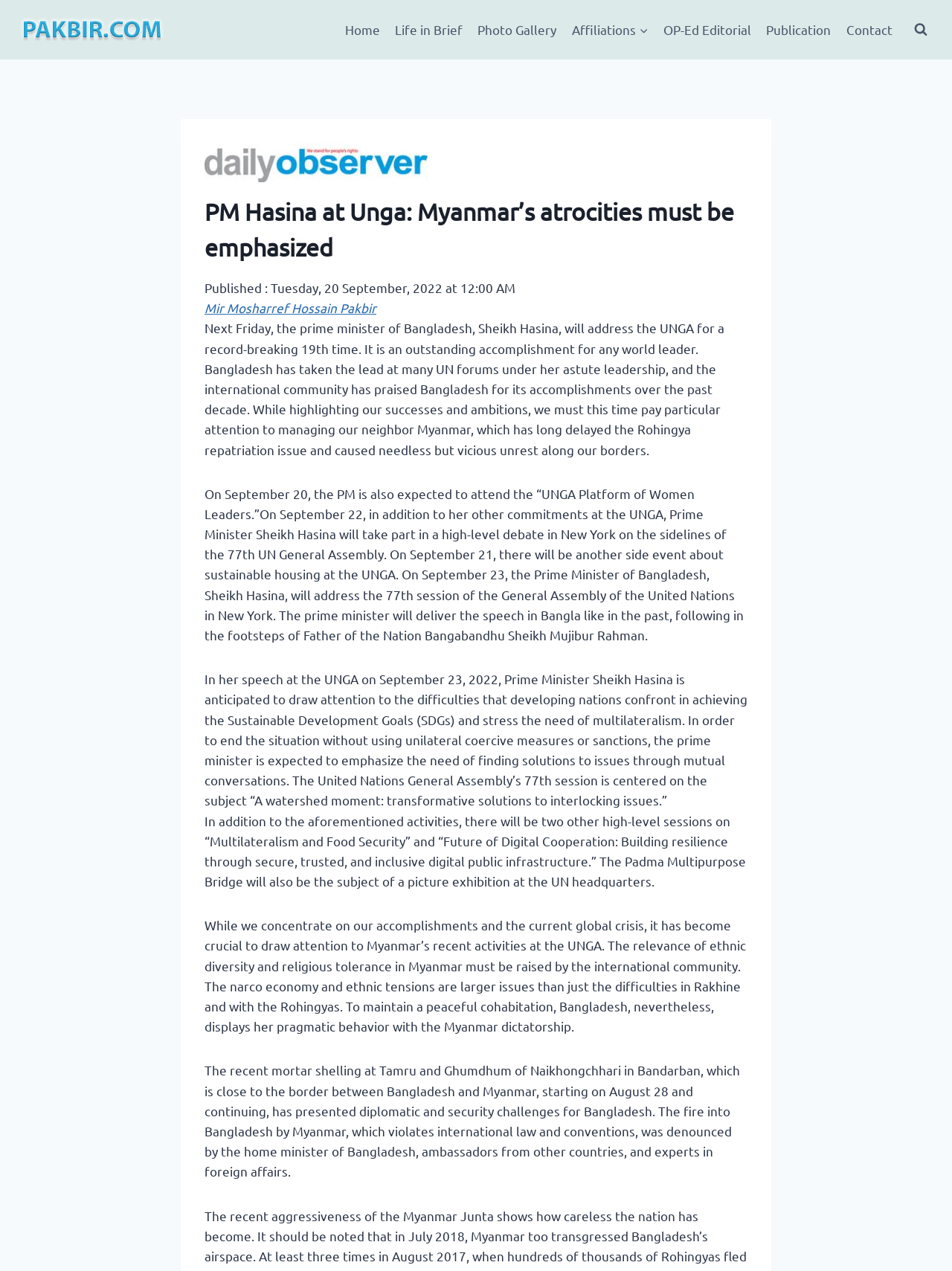Provide the bounding box coordinates of the area you need to click to execute the following instruction: "View the search form".

[0.953, 0.013, 0.981, 0.034]